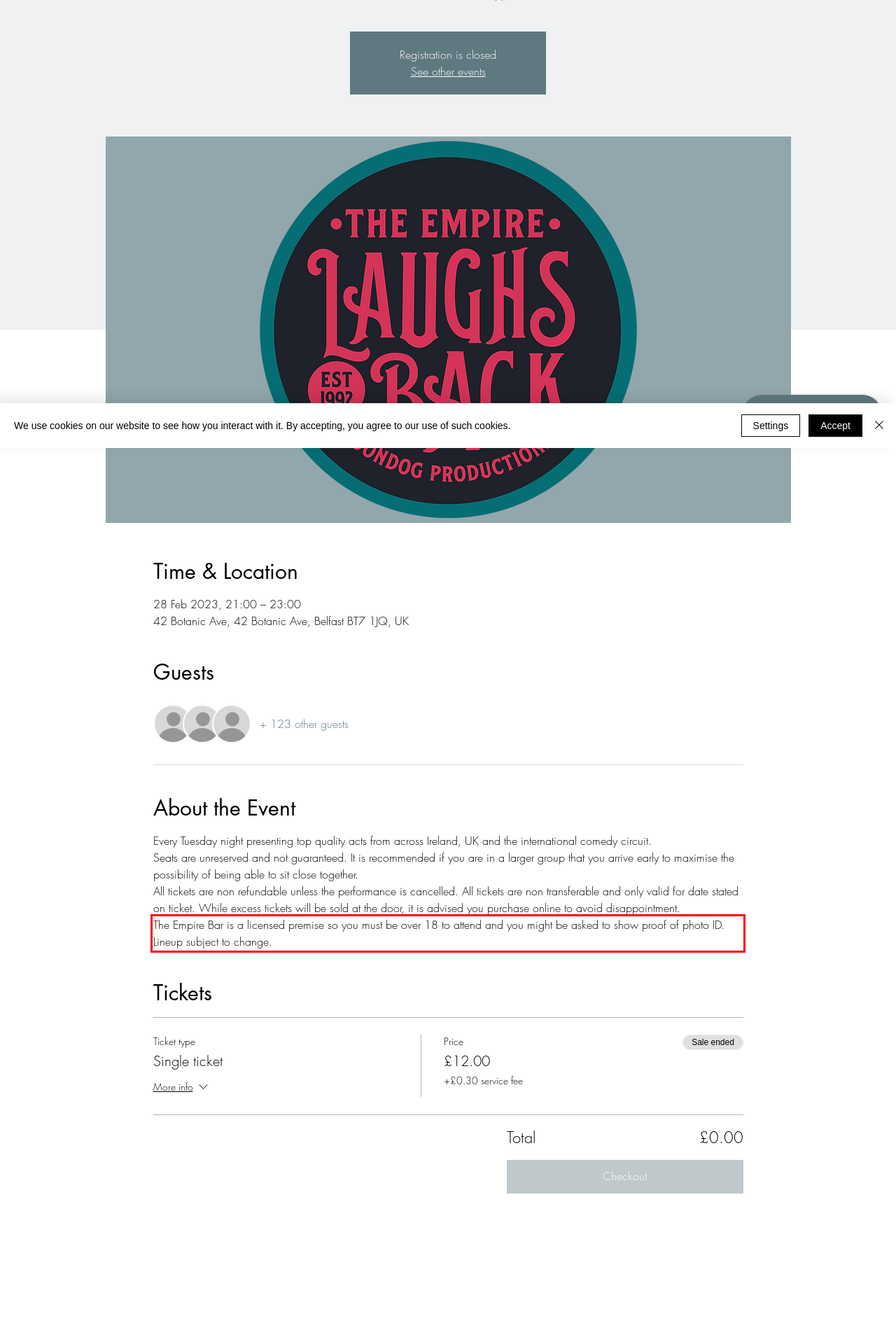Observe the screenshot of the webpage that includes a red rectangle bounding box. Conduct OCR on the content inside this red bounding box and generate the text.

The Empire Bar is a licensed premise so you must be over 18 to attend and you might be asked to show proof of photo ID. Lineup subject to change.